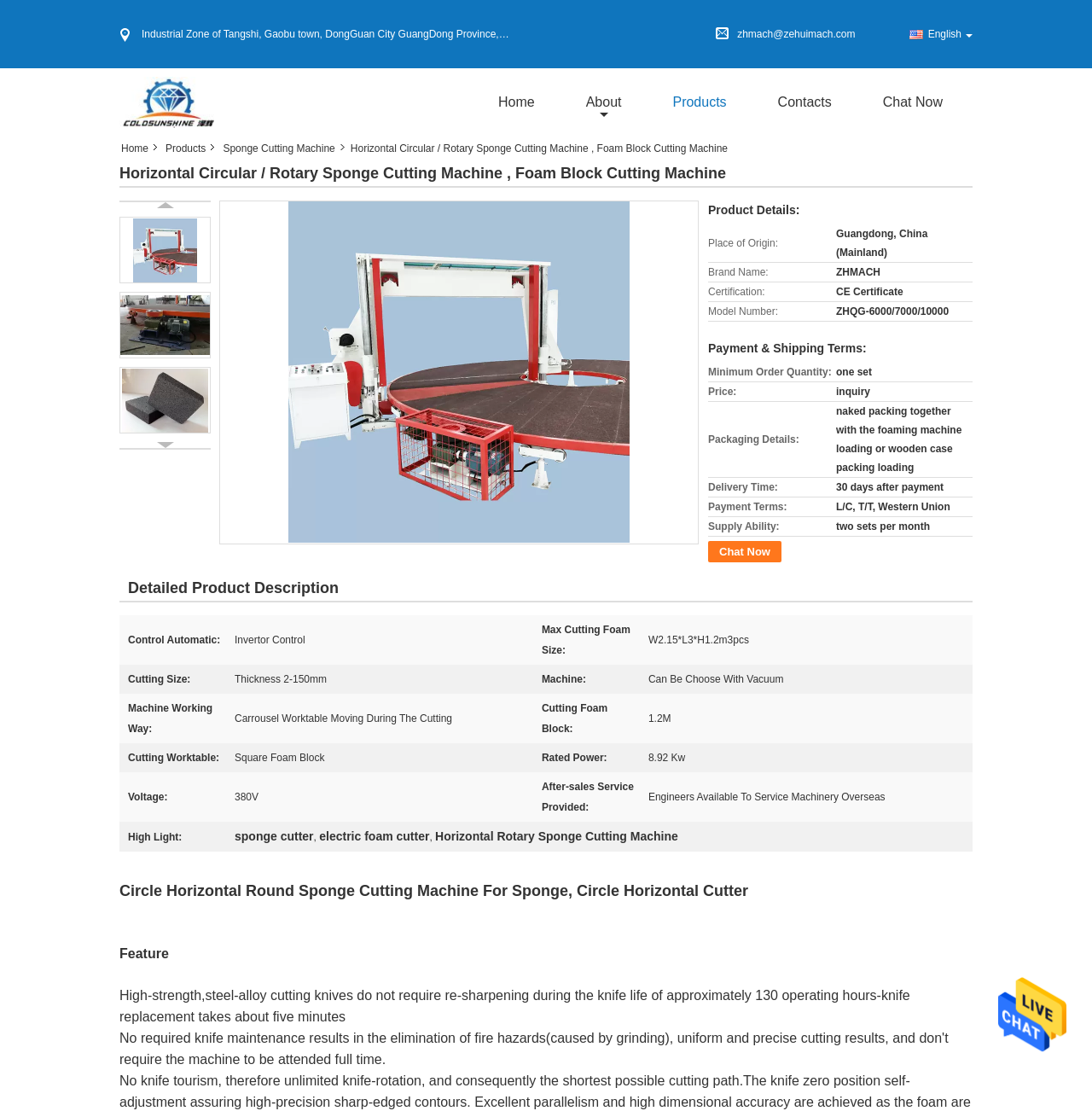Please give the bounding box coordinates of the area that should be clicked to fulfill the following instruction: "Click Products". The coordinates should be in the format of four float numbers from 0 to 1, i.e., [left, top, right, bottom].

[0.596, 0.061, 0.685, 0.123]